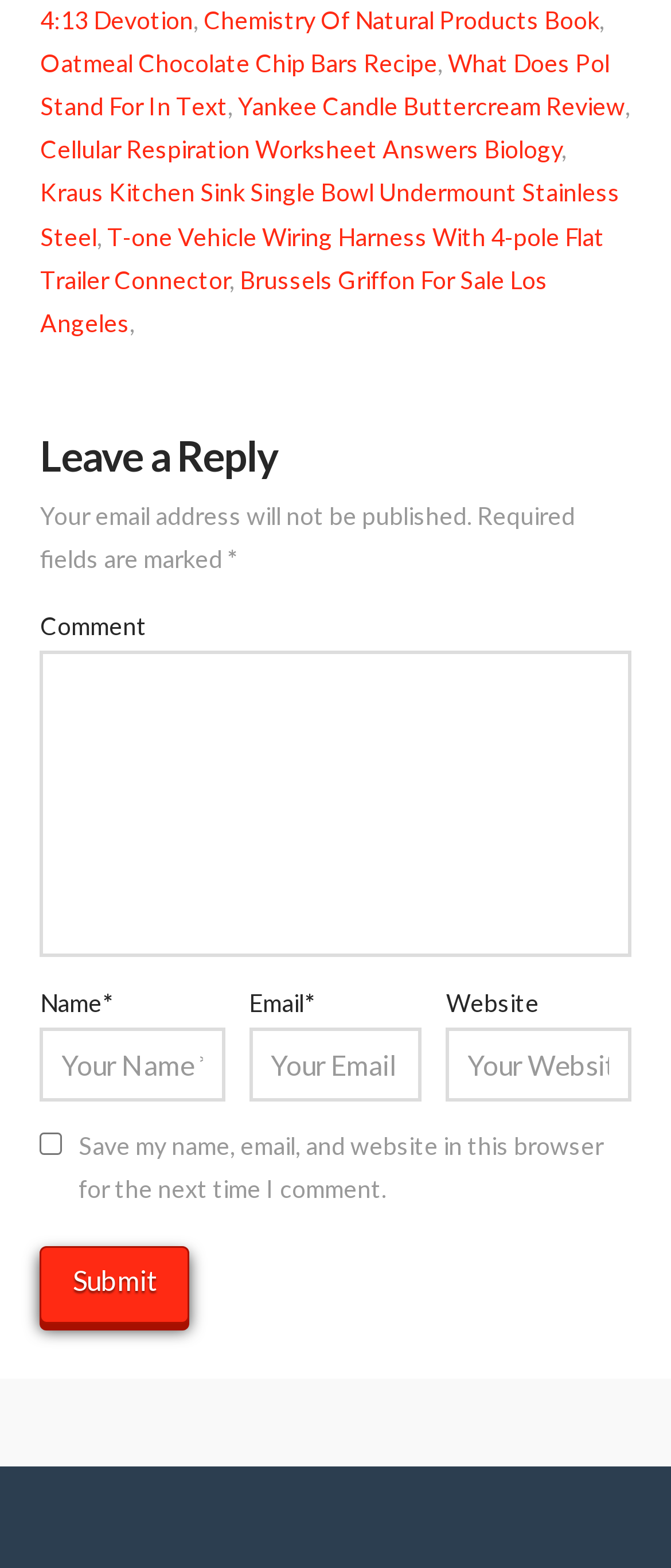Kindly determine the bounding box coordinates for the clickable area to achieve the given instruction: "Submit the form".

[0.06, 0.795, 0.283, 0.844]